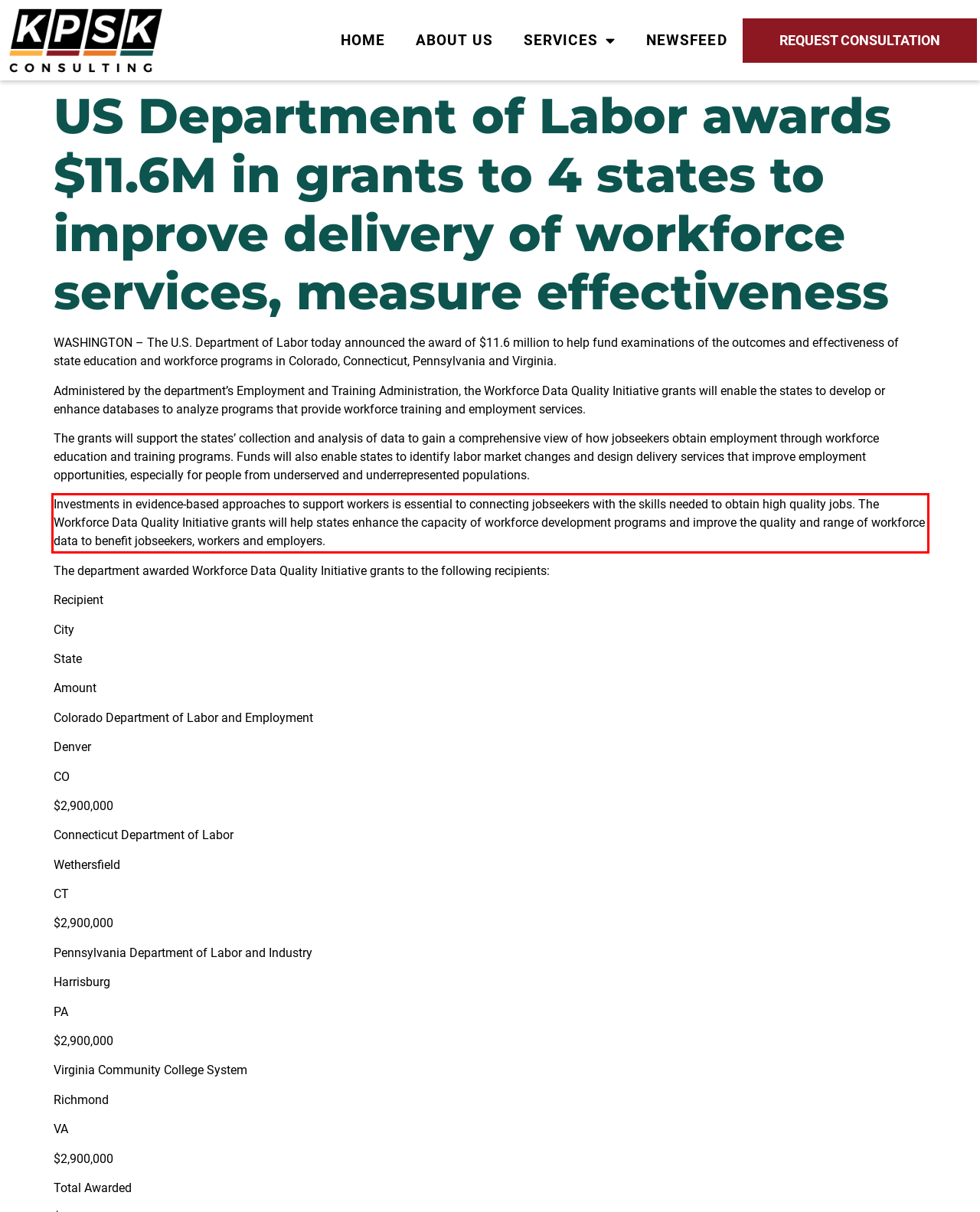Please perform OCR on the UI element surrounded by the red bounding box in the given webpage screenshot and extract its text content.

Investments in evidence-based approaches to support workers is essential to connecting jobseekers with the skills needed to obtain high quality jobs. The Workforce Data Quality Initiative grants will help states enhance the capacity of workforce development programs and improve the quality and range of workforce data to benefit jobseekers, workers and employers.